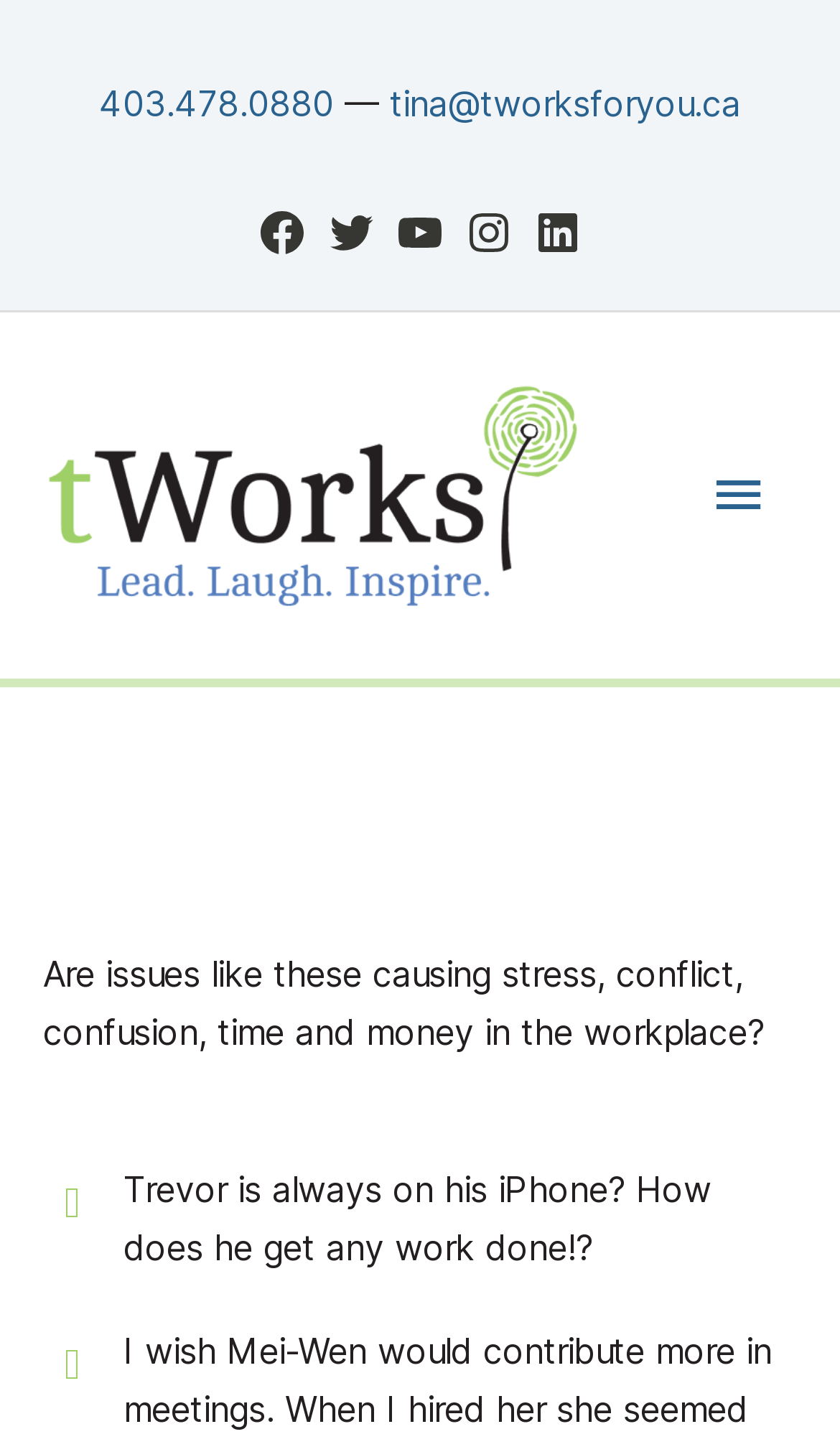What social media platforms are linked on the webpage? Refer to the image and provide a one-word or short phrase answer.

Facebook, Twitter, YouTube, Instagram, LinkedIn